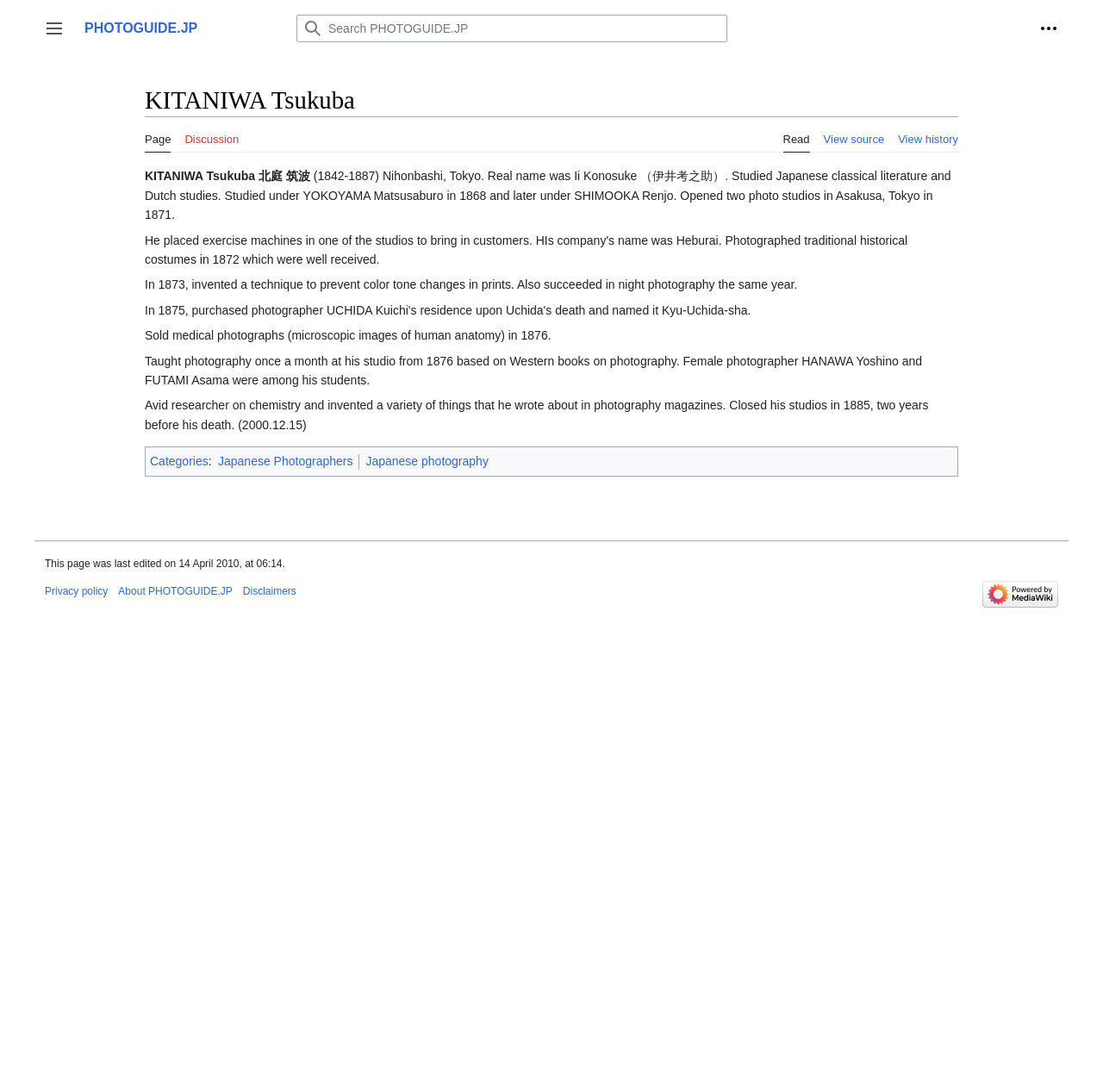What is the name of the photographer?
Give a one-word or short phrase answer based on the image.

KITANIWA Tsukuba